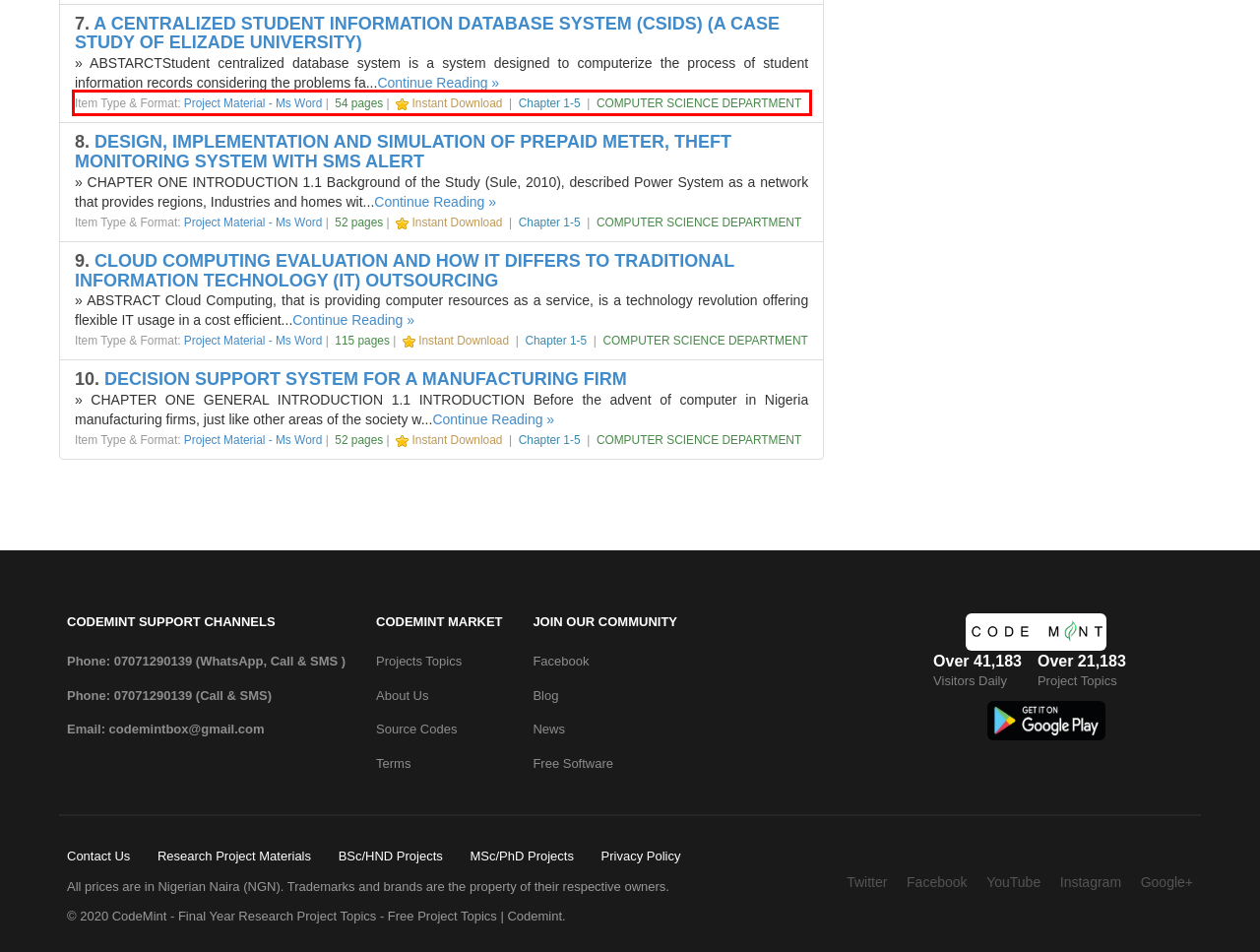The screenshot provided shows a webpage with a red bounding box. Apply OCR to the text within this red bounding box and provide the extracted content.

Item Type & Format: Project Material - Ms Word | 54 pages | Instant Download | Chapter 1-5 | COMPUTER SCIENCE DEPARTMENT